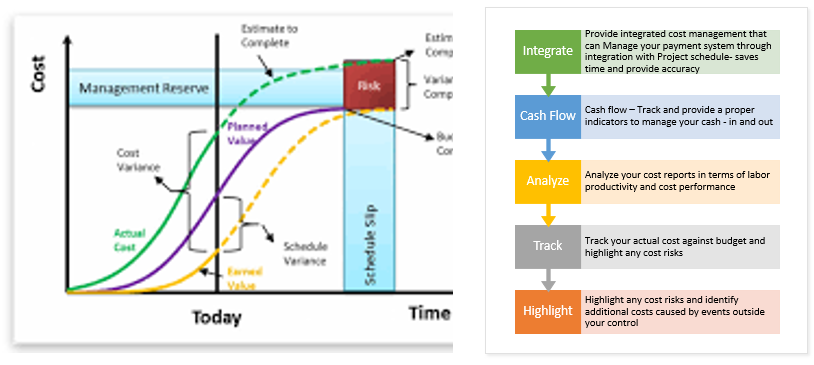Please provide a comprehensive response to the question based on the details in the image: What is the purpose of the Management Reserve?

The Management Reserve is a concept shown on the graph, which acts as a buffer against unforeseen expenses, providing a safety net for project budgeting in case of unexpected costs or risks.